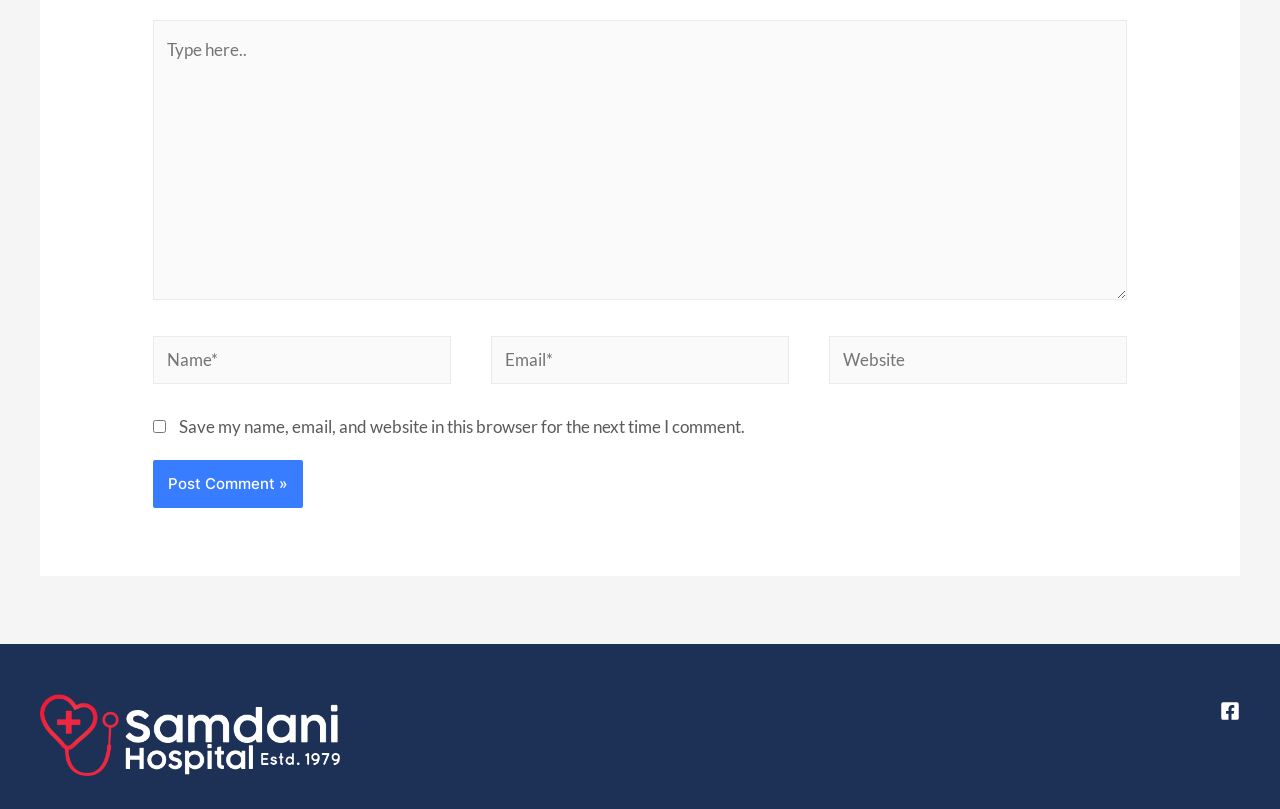Provide the bounding box coordinates of the HTML element this sentence describes: "parent_node: Email* name="email" placeholder="Email*"". The bounding box coordinates consist of four float numbers between 0 and 1, i.e., [left, top, right, bottom].

[0.384, 0.415, 0.616, 0.475]